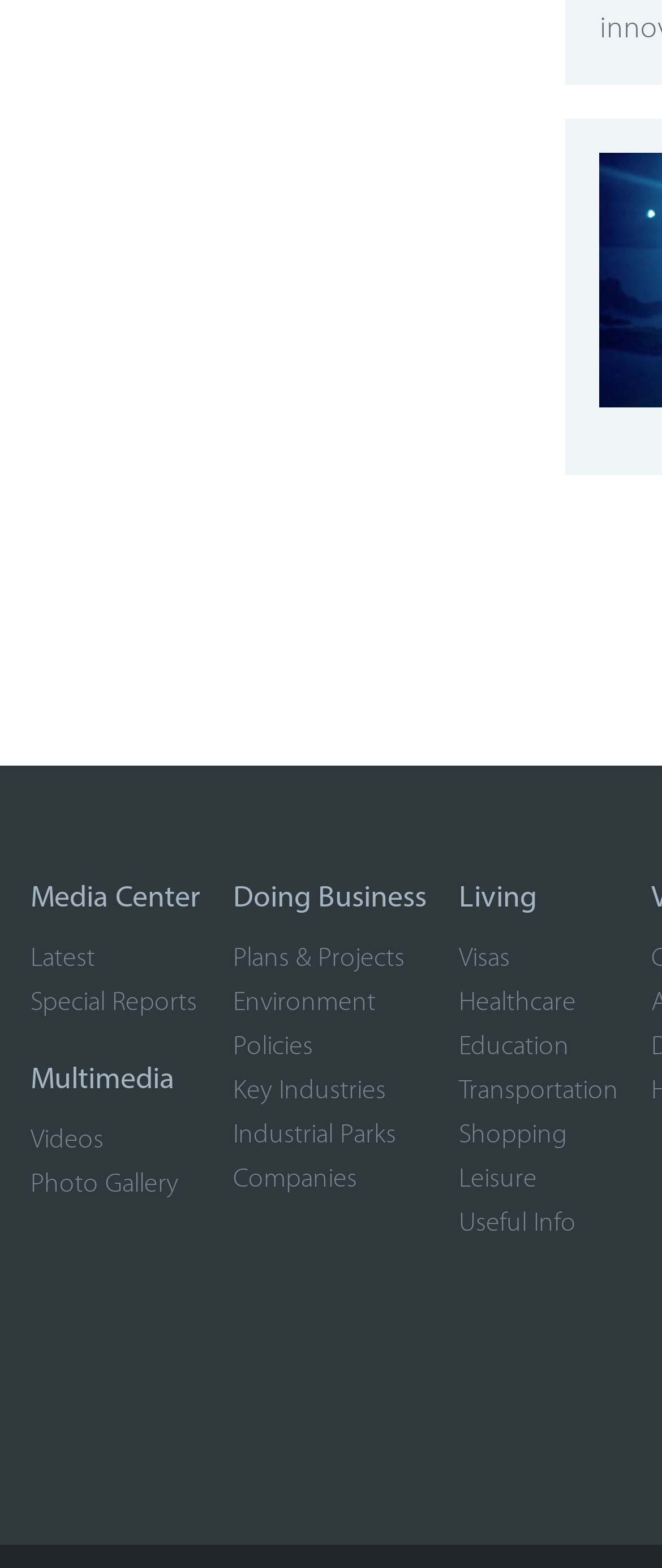Find the UI element described as: "Plans & Projects" and predict its bounding box coordinates. Ensure the coordinates are four float numbers between 0 and 1, [left, top, right, bottom].

[0.352, 0.603, 0.611, 0.621]